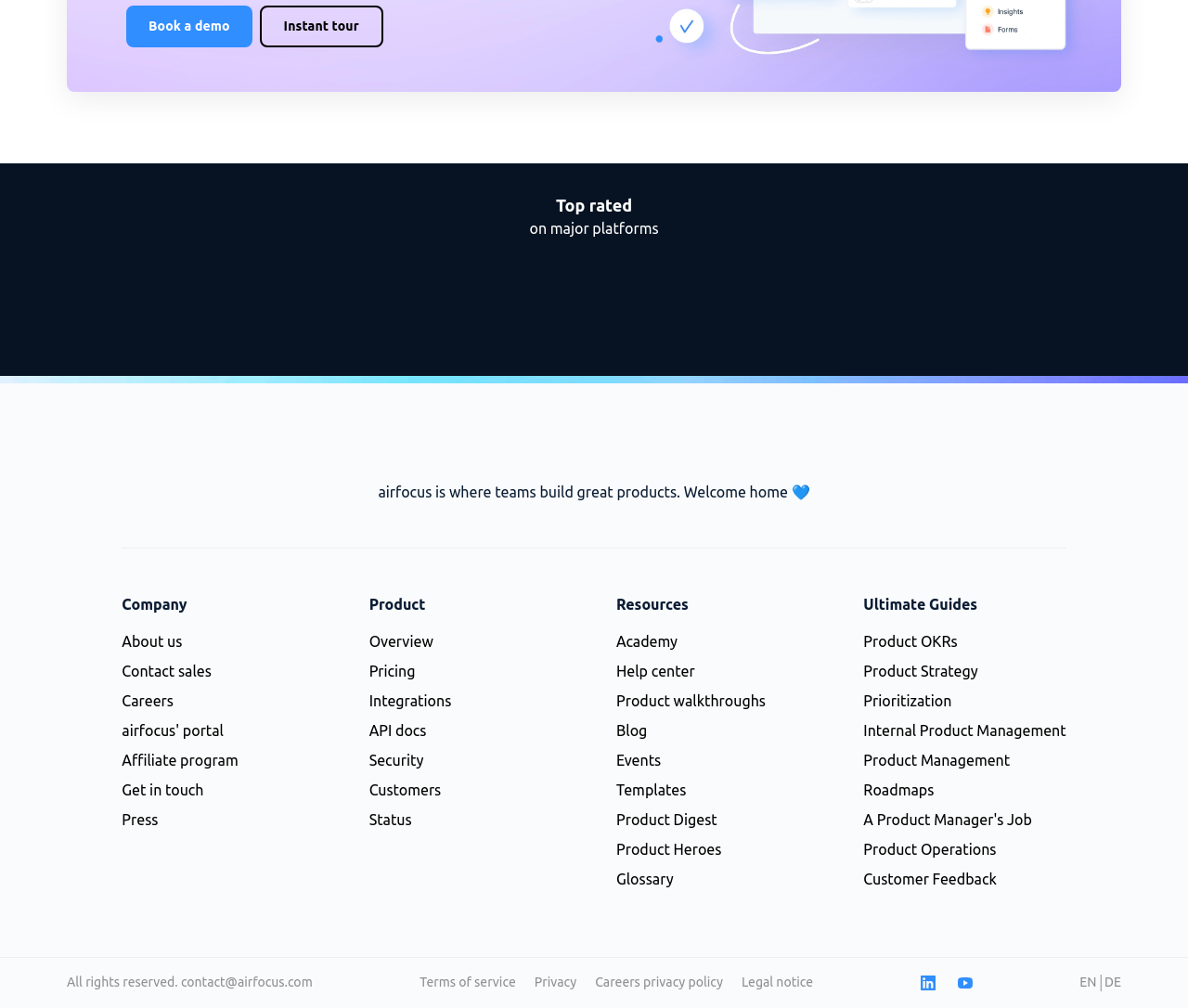Determine the bounding box coordinates for the HTML element described here: "A Product Manager's Job".

[0.727, 0.805, 0.869, 0.822]